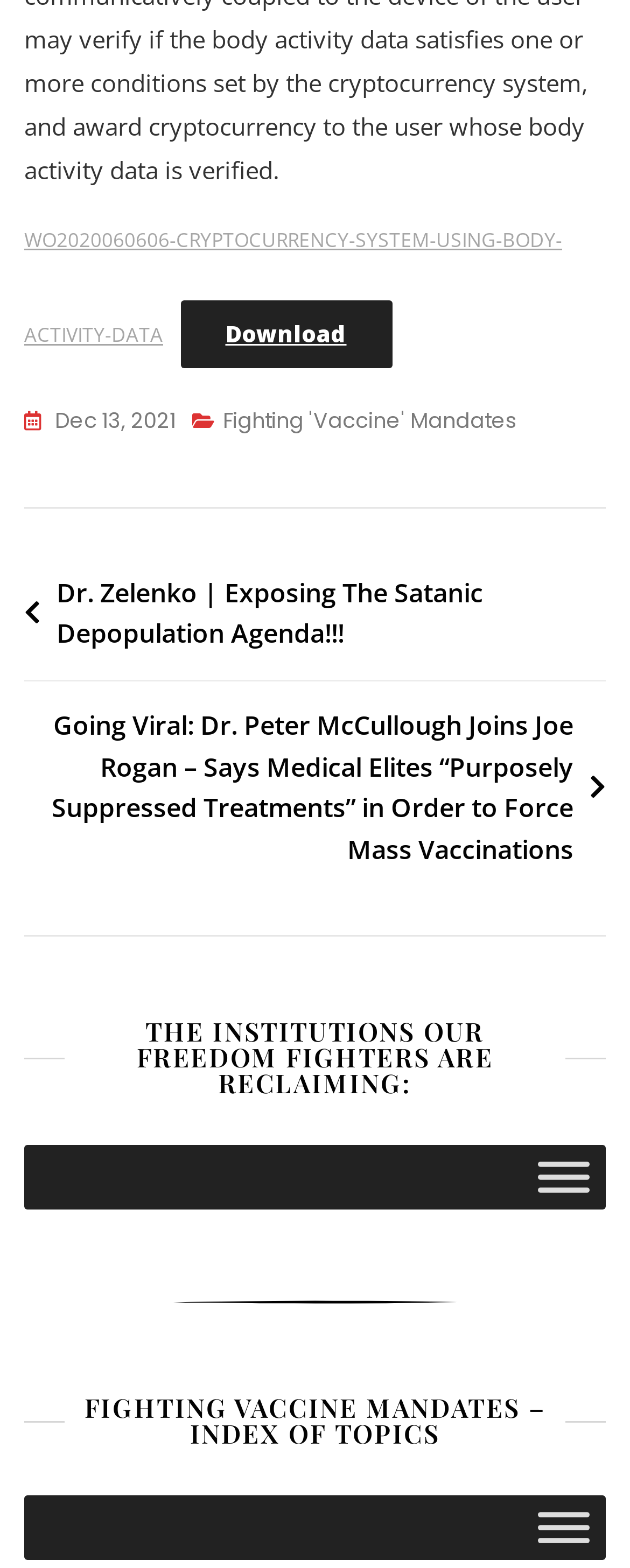Please respond in a single word or phrase: 
What is the theme of the webpage?

Fighting vaccine mandates